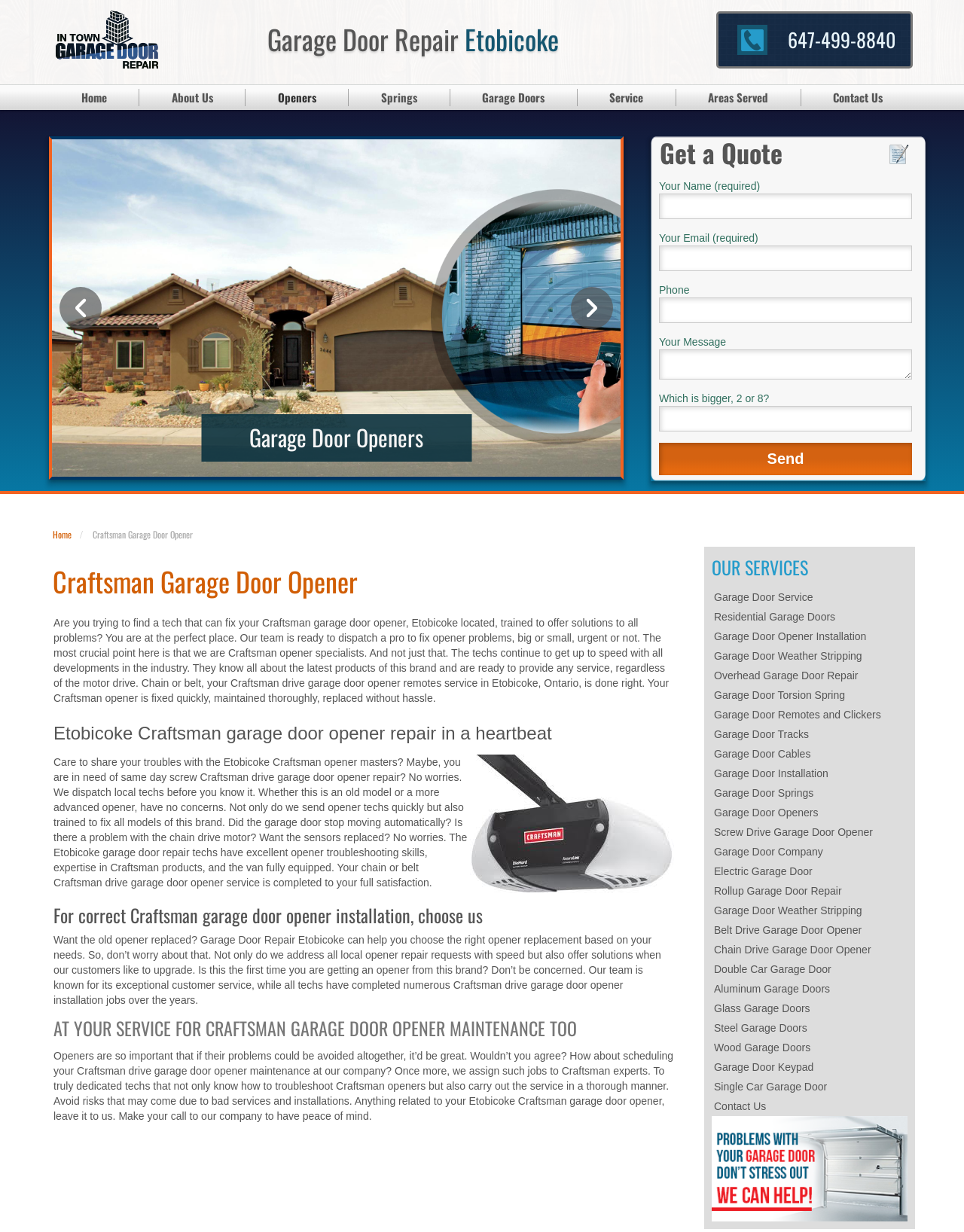Please locate the bounding box coordinates of the region I need to click to follow this instruction: "Click the 'Home' link at the top".

[0.051, 0.072, 0.145, 0.086]